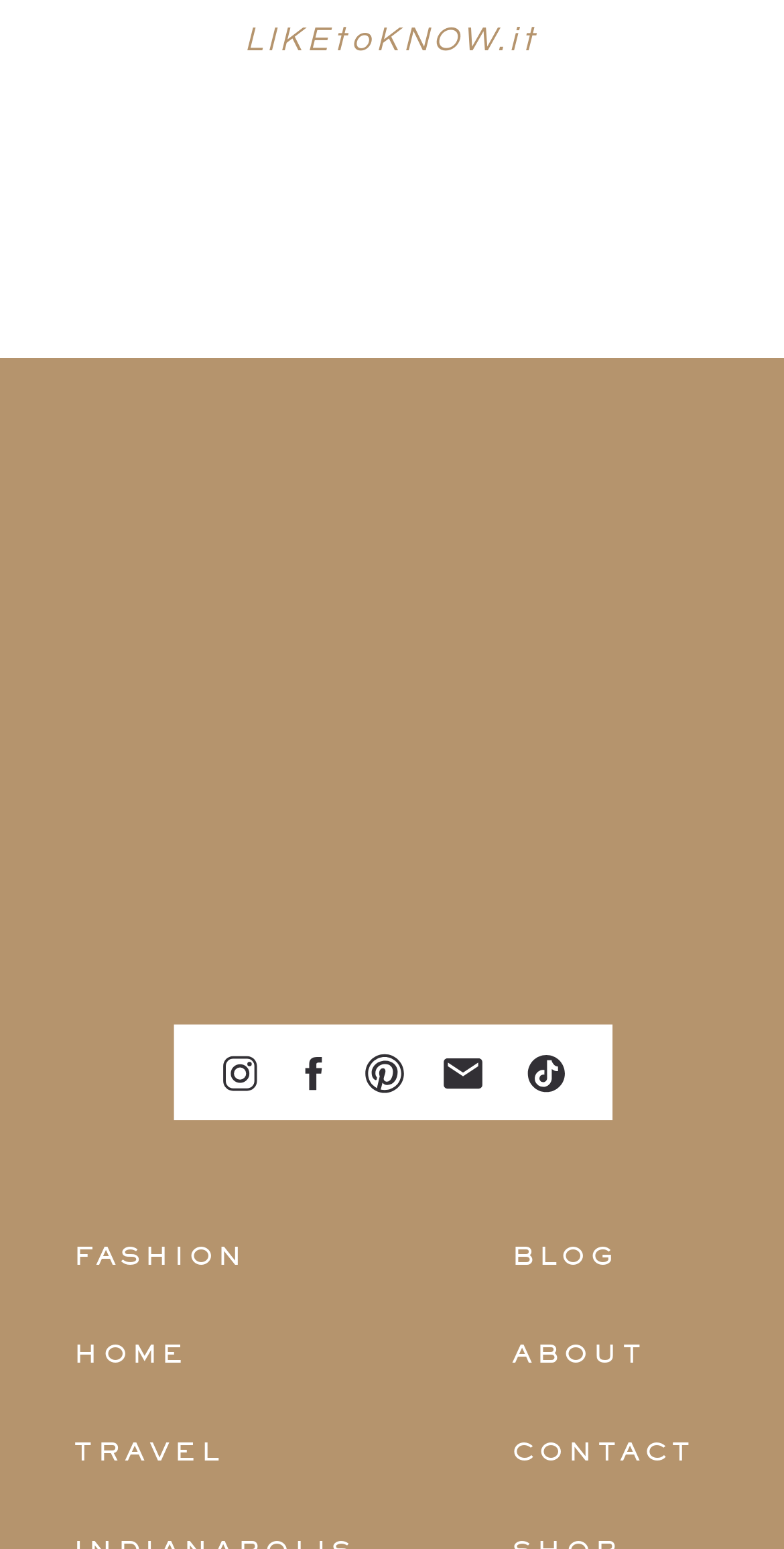Locate the bounding box coordinates of the element to click to perform the following action: 'view CONTACT page'. The coordinates should be given as four float values between 0 and 1, in the form of [left, top, right, bottom].

[0.653, 0.924, 0.959, 0.956]